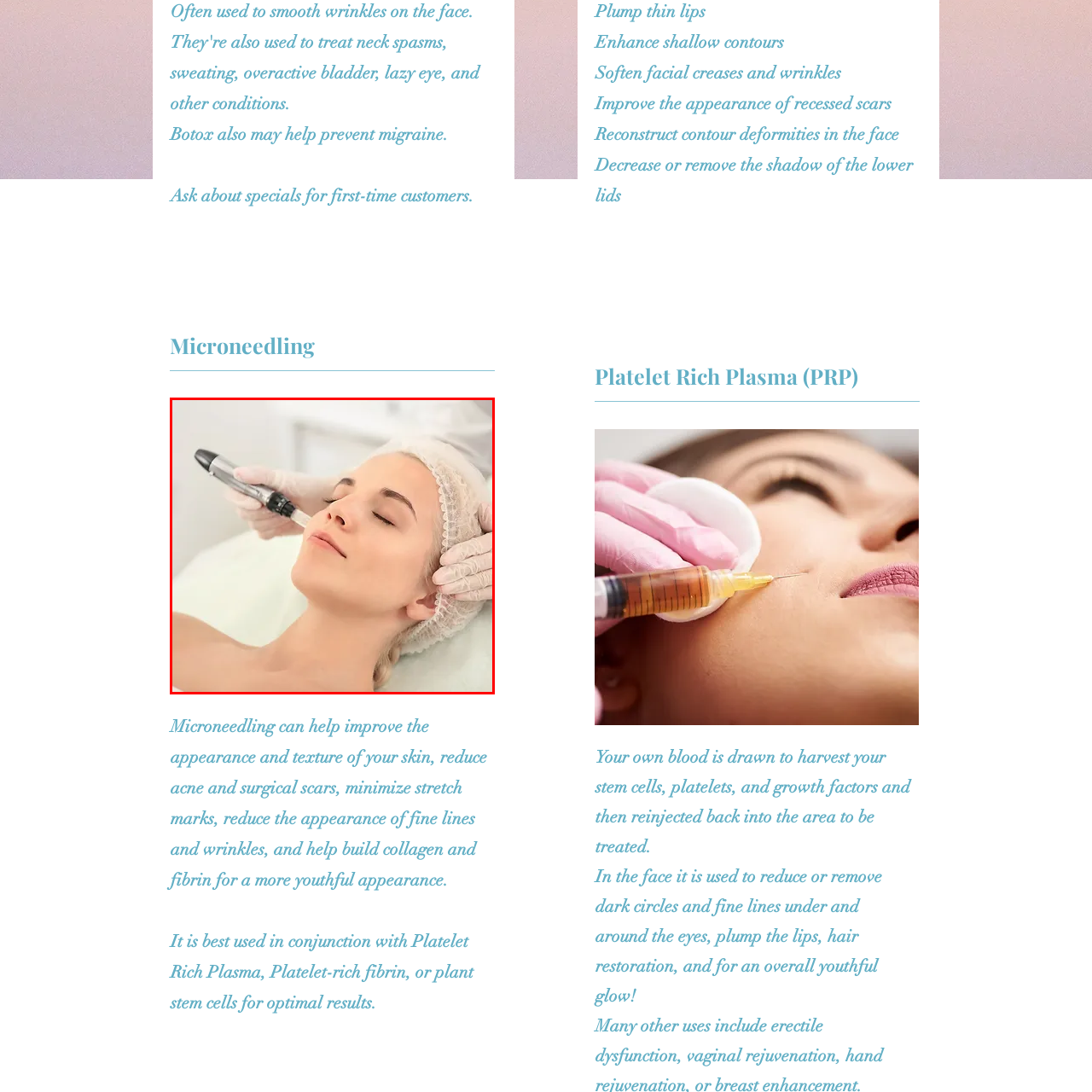What is the technician wearing?
Direct your attention to the image encased in the red bounding box and answer the question thoroughly, relying on the visual data provided.

The technician is wearing gloves to ensure a sterile environment and to prevent any potential contamination during the microneedling procedure.